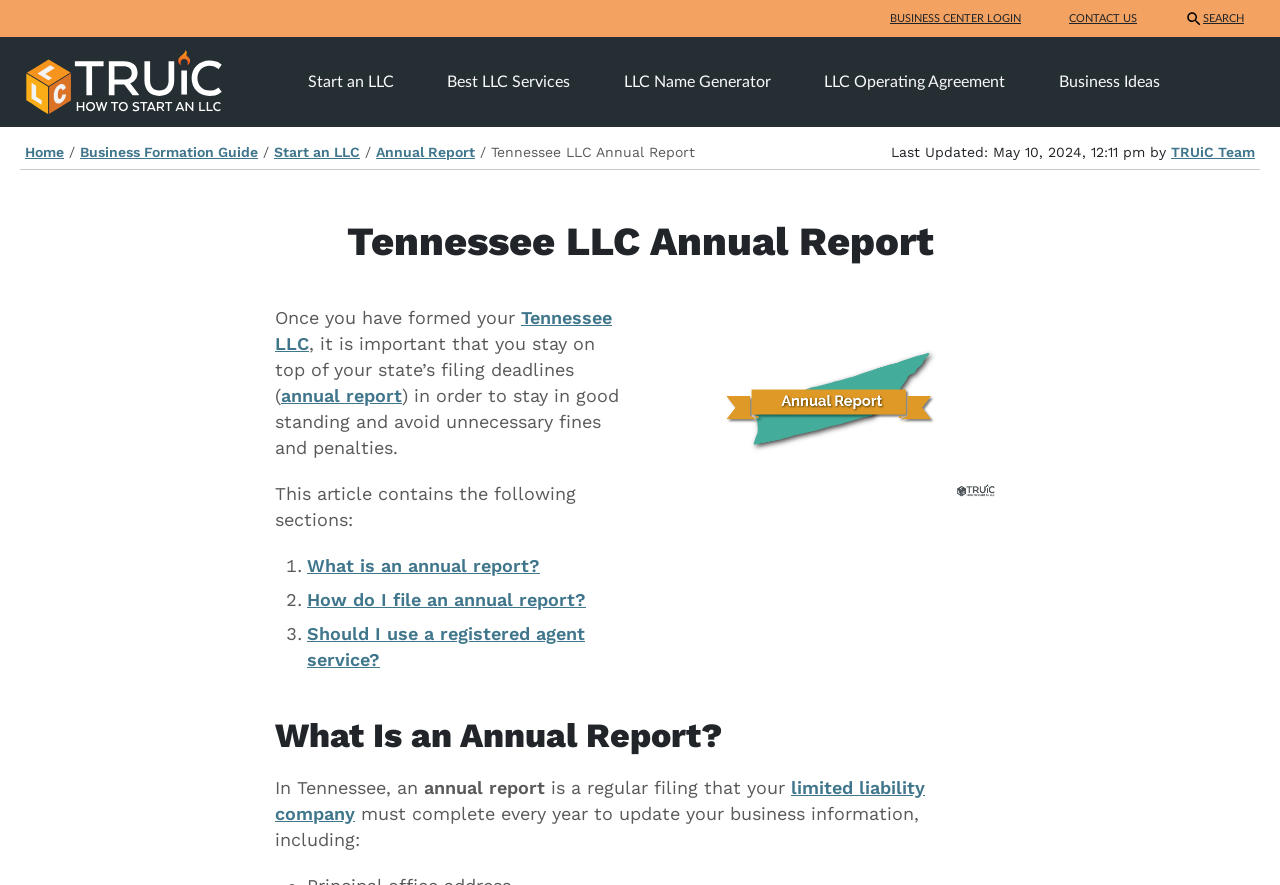Identify the bounding box coordinates of the clickable section necessary to follow the following instruction: "login to business center". The coordinates should be presented as four float numbers from 0 to 1, i.e., [left, top, right, bottom].

[0.689, 0.0, 0.804, 0.042]